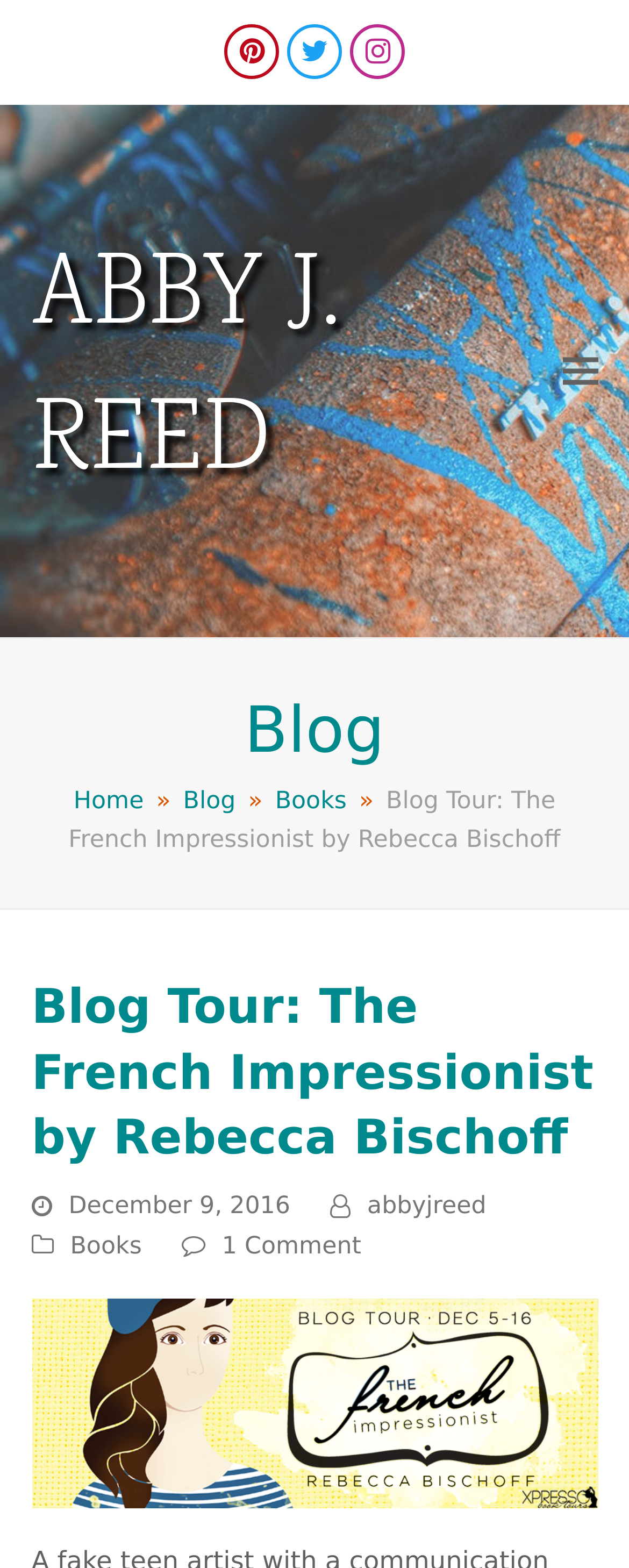What is the author of the book?
Based on the image, provide your answer in one word or phrase.

Rebecca Bischoff